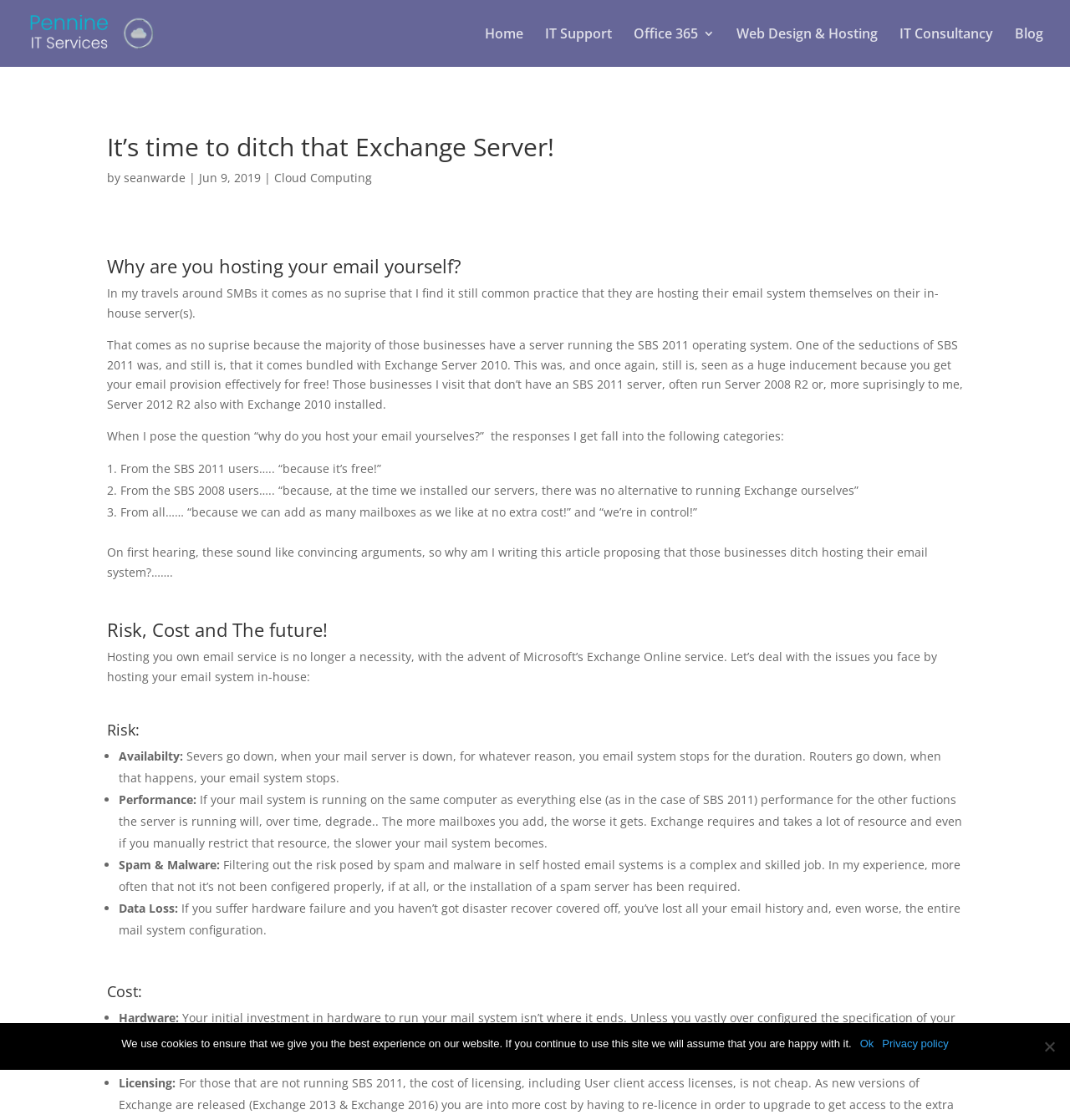Provide a thorough summary of the webpage.

The webpage is about an article titled "It's time to ditch that Exchange Server!" by Pennine IT Services. At the top, there is a logo of Pennine IT Services, which is an image linked to the company's website. Below the logo, there is a navigation menu with links to different sections of the website, including "Home", "IT Support", "Office 365", "Web Design & Hosting", "IT Consultancy", and "Blog".

The main content of the article is divided into several sections. The first section introduces the topic, stating that many small and medium-sized businesses (SMBs) still host their email systems themselves on their in-house servers. The author explains that this is often due to the fact that they have a server running the SBS 2011 operating system, which comes bundled with Exchange Server 2010.

The next section asks the question "Why are you hosting your email yourself?" and provides several responses from SMBs, including "because it's free", "because there was no alternative to running Exchange ourselves", and "because we can add as many mailboxes as we like at no extra cost!" and "we're in control!".

The article then proposes that hosting one's own email system is no longer necessary with the advent of Microsoft's Exchange Online service. It highlights the risks, costs, and future considerations of hosting one's own email system, including availability, performance, spam and malware, and data loss. The article also discusses the costs associated with hosting one's own email system, including hardware and licensing costs.

At the bottom of the page, there is a cookie notice dialog box that informs users that the website uses cookies to ensure the best experience. The dialog box provides options to "Ok" or to read the privacy policy.